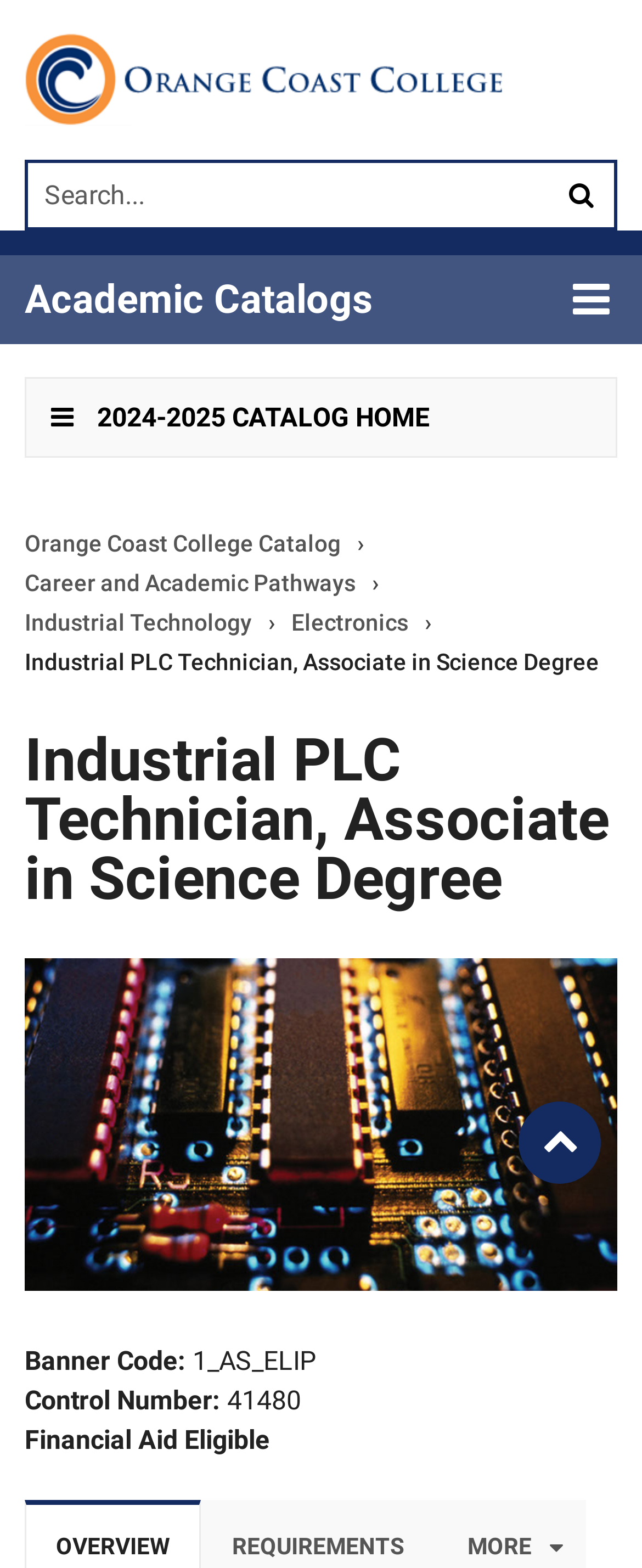What is the degree associated with Industrial PLC Technician?
Provide a comprehensive and detailed answer to the question.

I found the answer by looking at the heading 'Industrial PLC Technician, Associate in Science Degree' on the webpage, which indicates that the degree associated with Industrial PLC Technician is an Associate in Science degree.